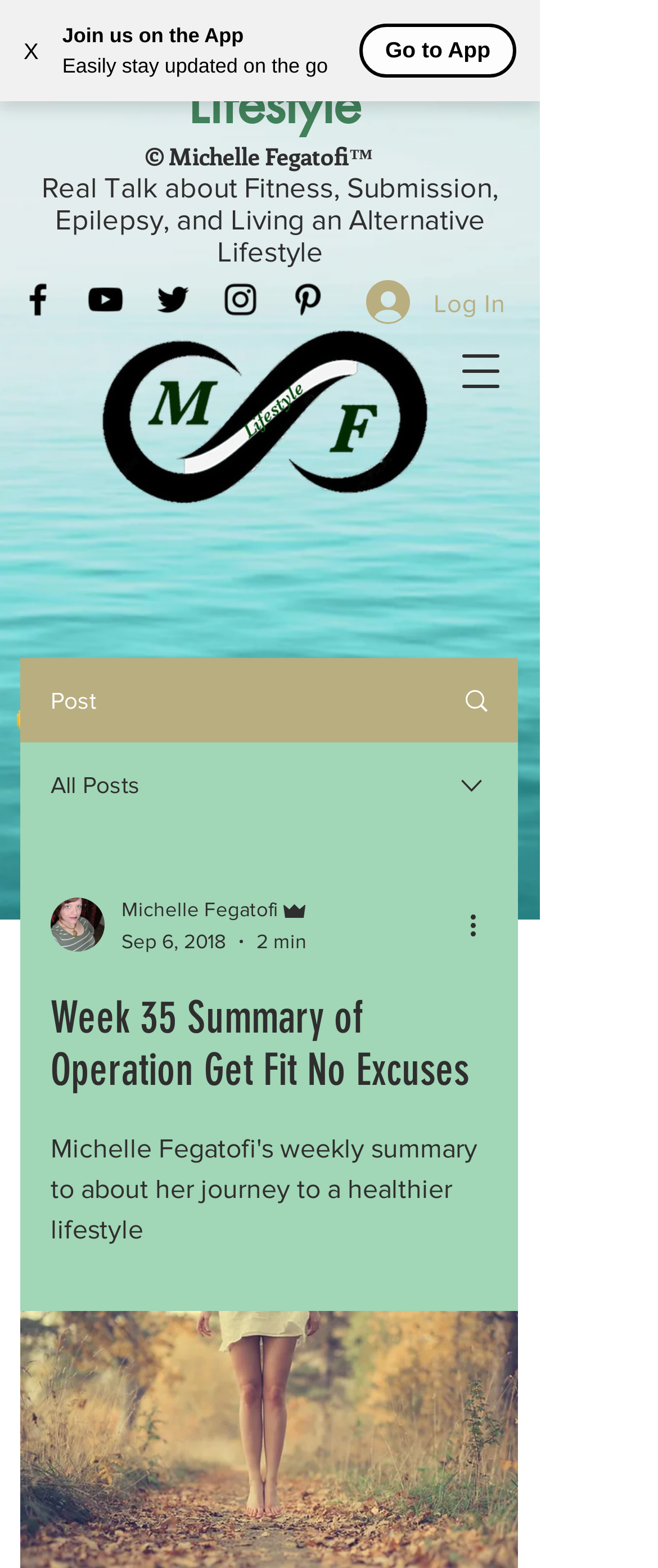Select the bounding box coordinates of the element I need to click to carry out the following instruction: "Log In".

[0.521, 0.172, 0.803, 0.213]